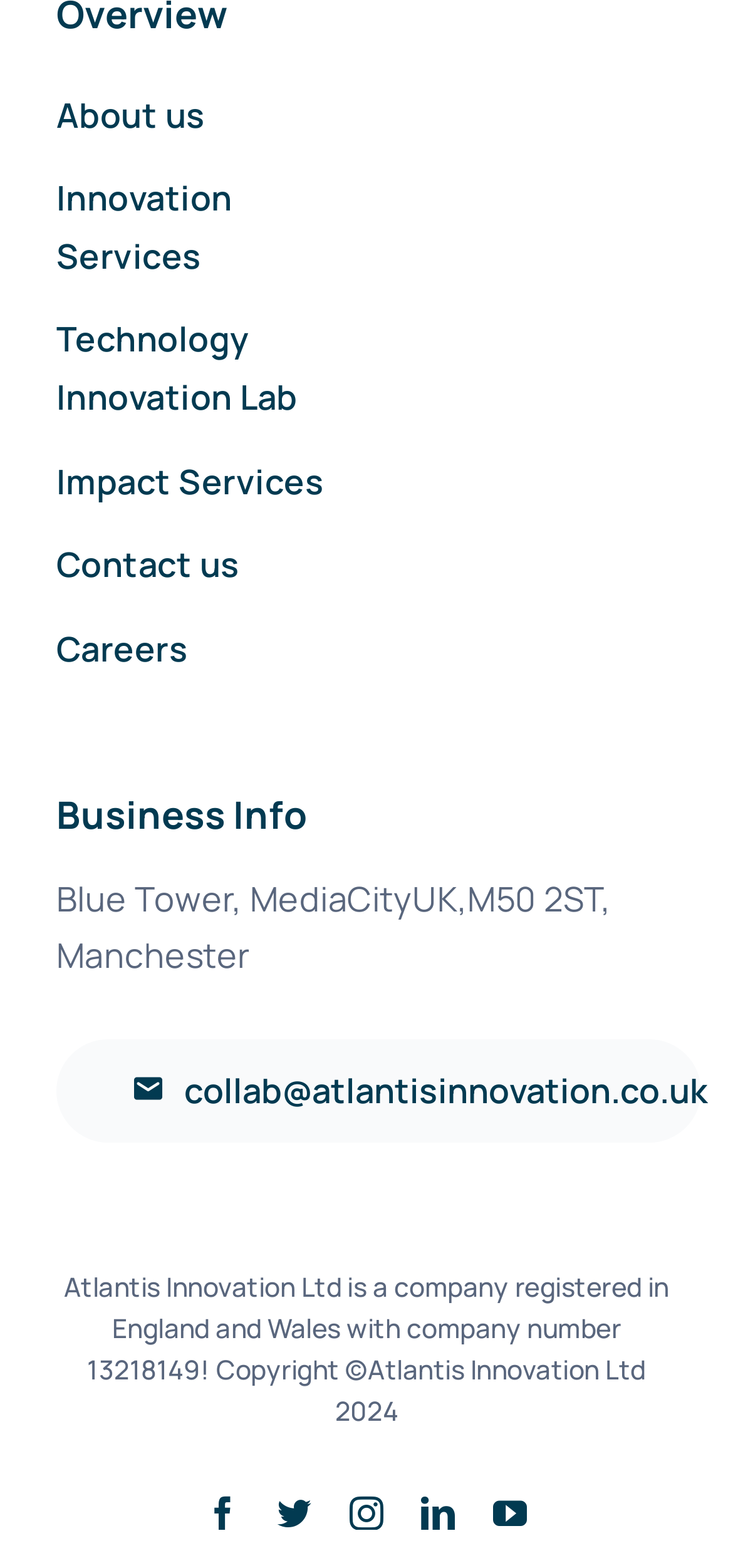Locate the bounding box of the UI element described in the following text: "collab@atlantisinnovation.co.uk".

[0.077, 0.663, 0.957, 0.729]